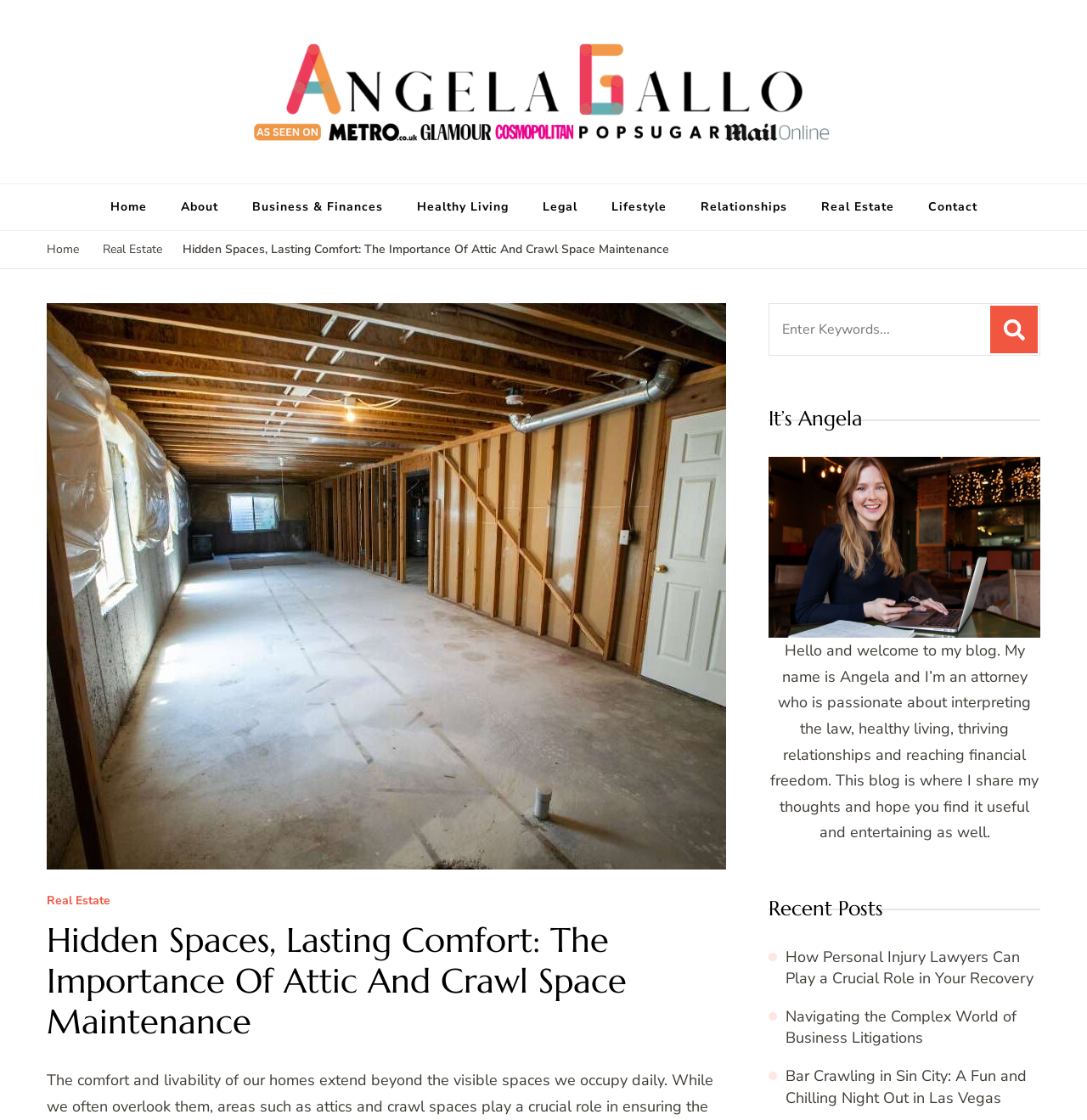Determine the bounding box coordinates for the region that must be clicked to execute the following instruction: "search for keywords".

[0.708, 0.272, 0.909, 0.317]